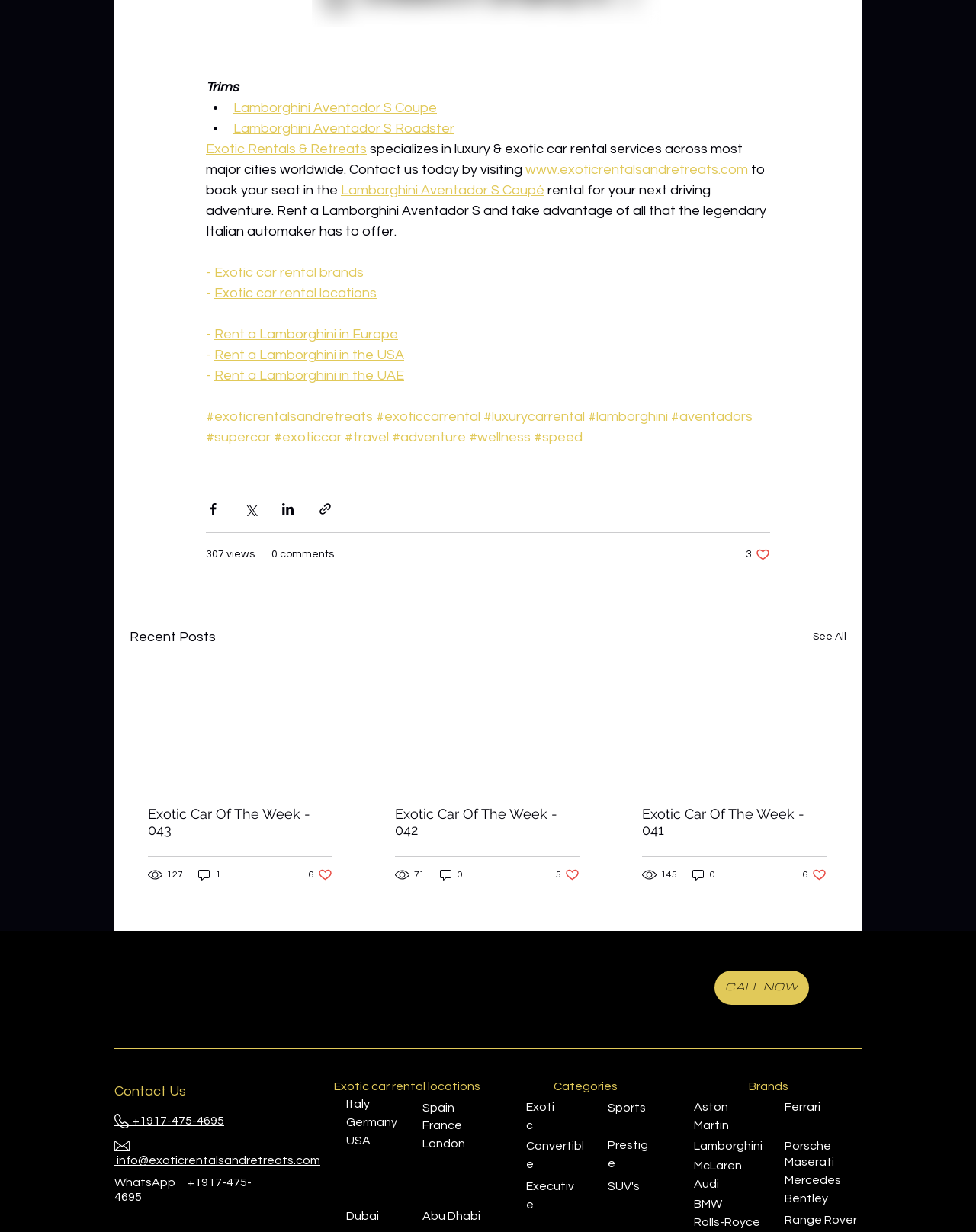What is the name of the company?
Give a one-word or short-phrase answer derived from the screenshot.

Exotic Rentals & Retreats